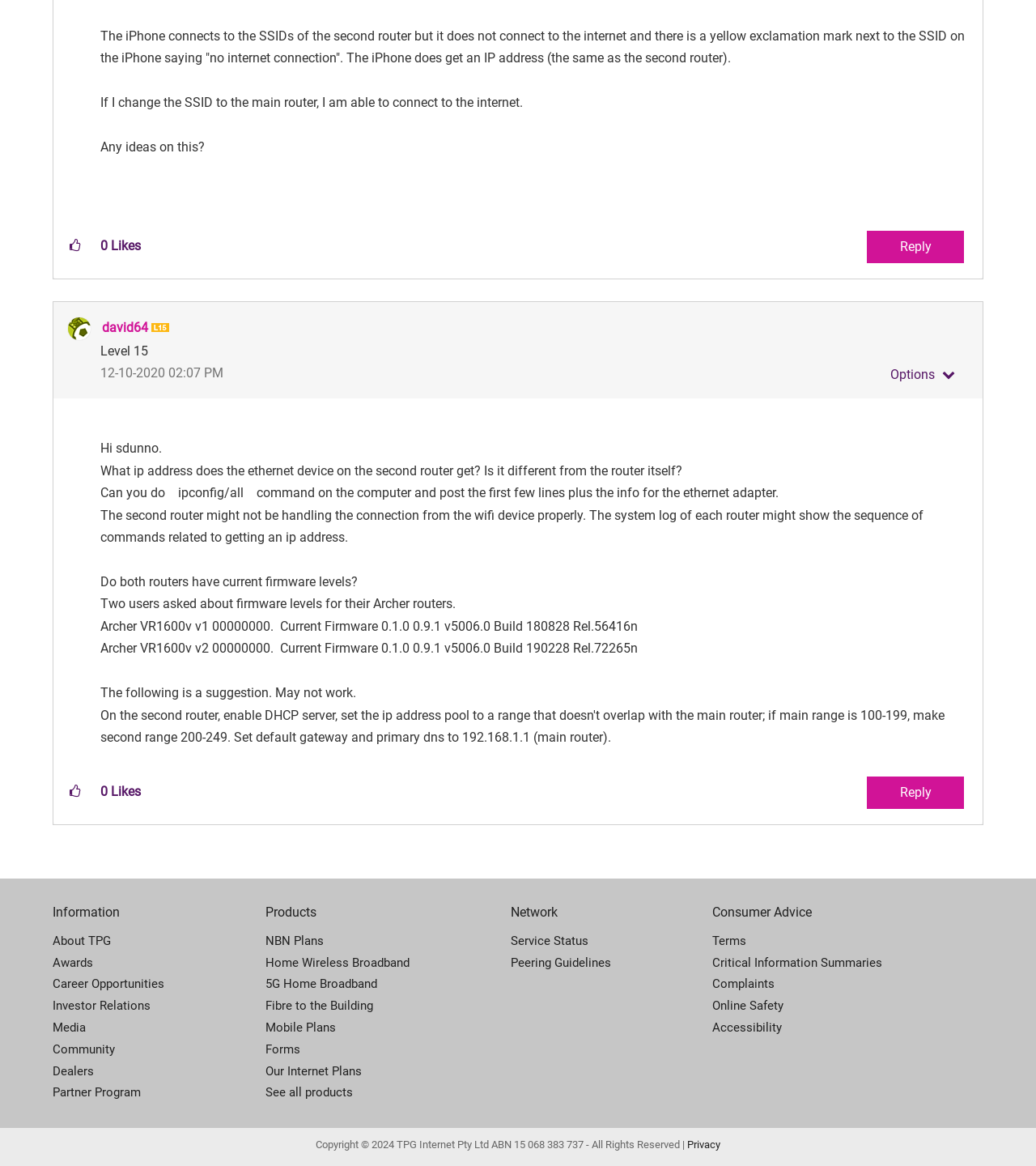What is the current firmware level of the Archer VR1600v v1 router?
Please give a detailed and thorough answer to the question, covering all relevant points.

The current firmware level of the Archer VR1600v v1 router is mentioned in the response as 0.1.0 0.9.1 v5006.0 Build 180828 Rel.56416n, which is provided as a suggestion to help resolve the iPhone connection issue.